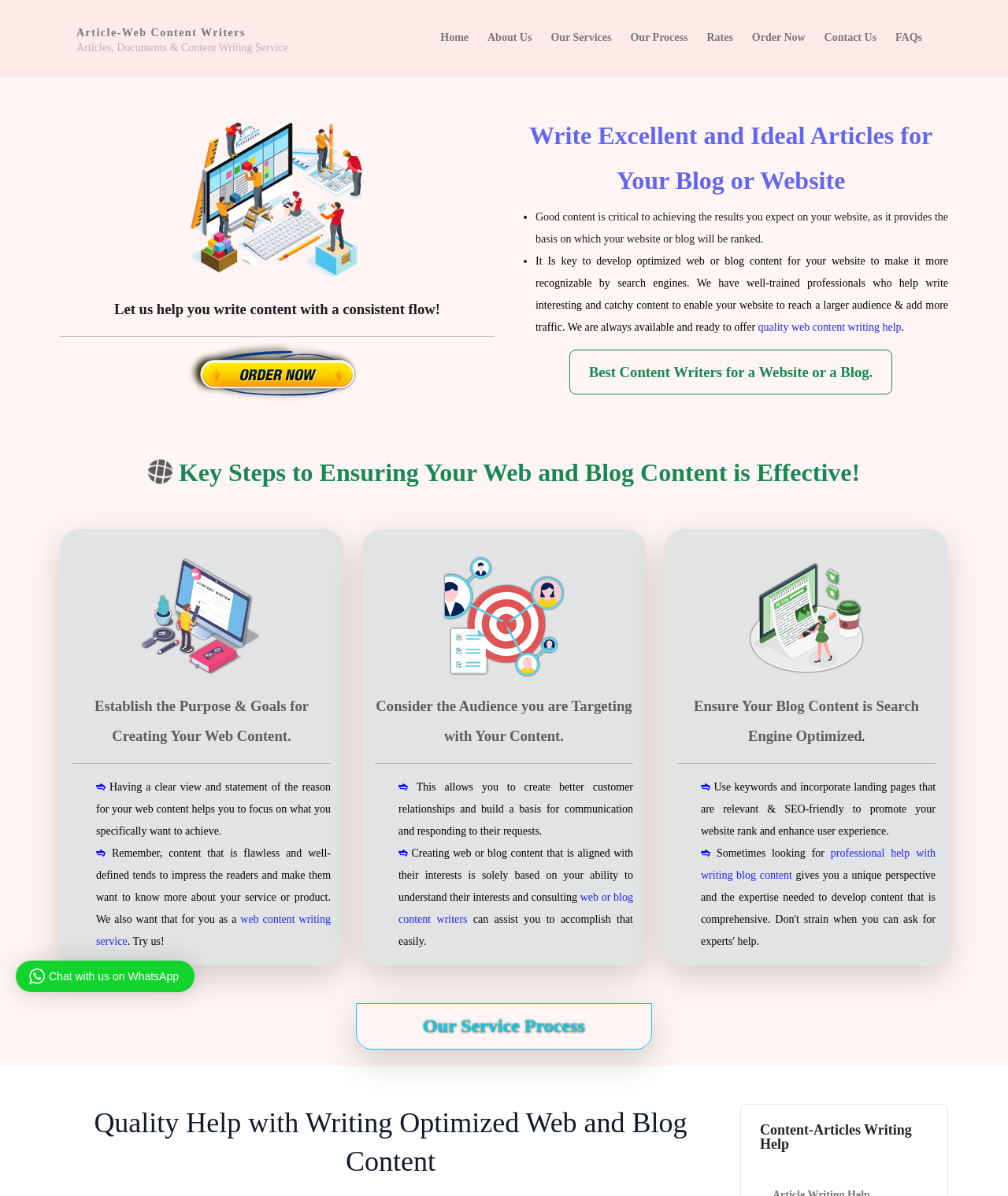Using the image as a reference, answer the following question in as much detail as possible:
What is the benefit of optimized web content?

According to the webpage, using keywords and incorporating landing pages that are relevant and SEO-friendly can promote your website's rank and enhance user experience. This implies that optimized web content can improve the overall user experience and increase website visibility.